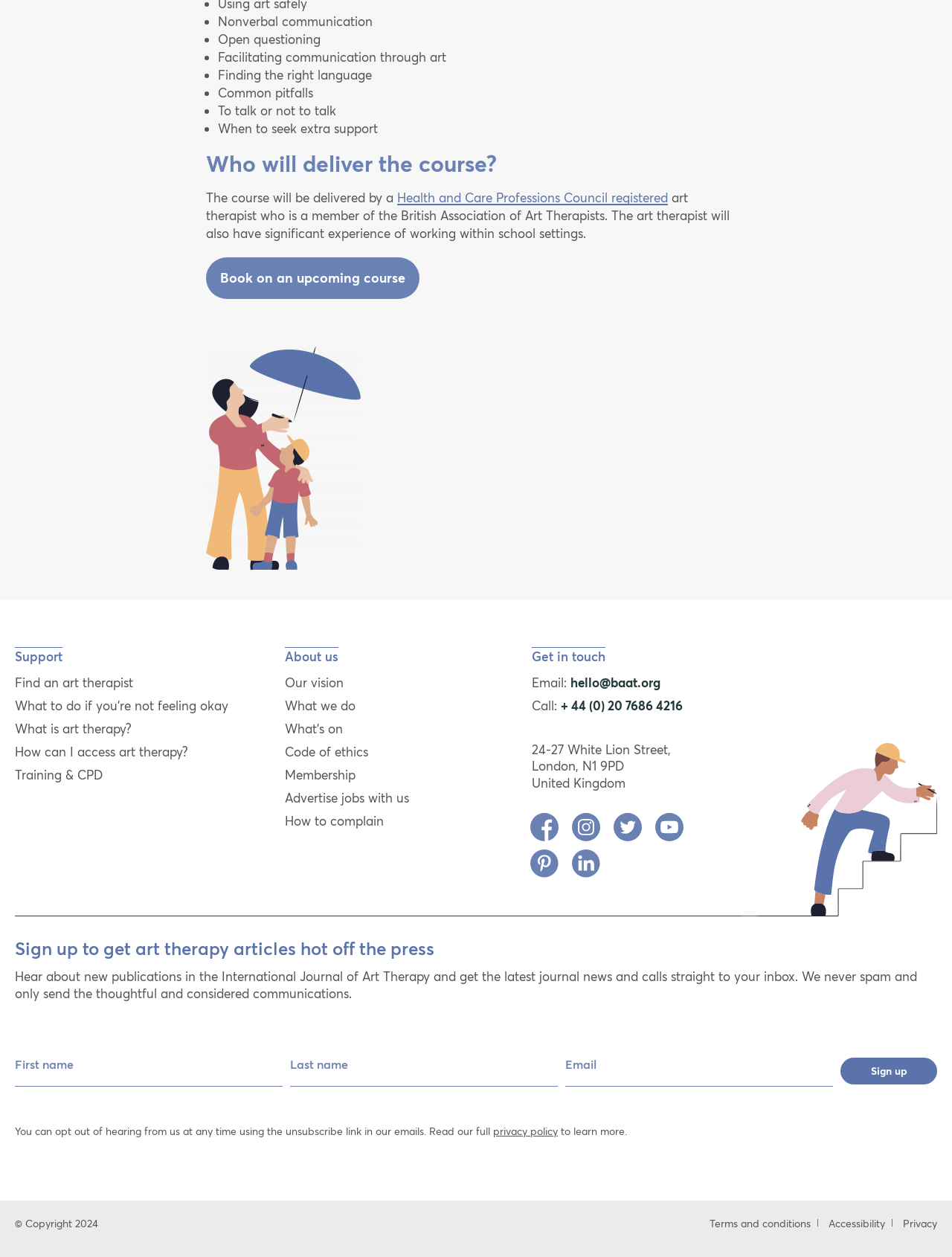What is the organization's vision?
Carefully analyze the image and provide a thorough answer to the question.

I found a link on the webpage that says 'Our vision', but it does not provide the actual vision statement. Therefore, I cannot determine what the organization's vision is.